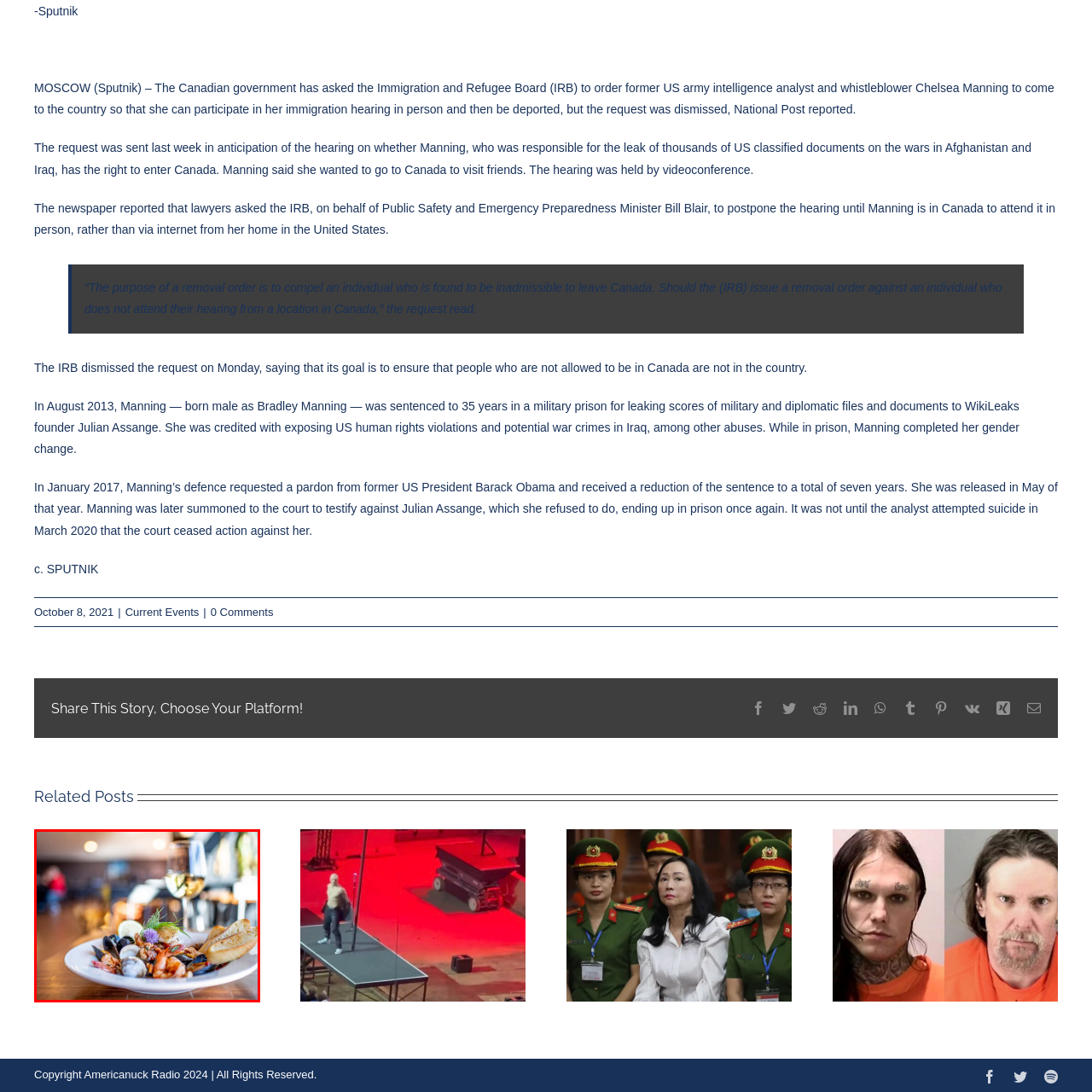What is the purpose of the slice of lemon?
Please examine the image within the red bounding box and provide a comprehensive answer based on the visual details you observe.

The image shows that the seafood is garnished with fresh herbs and a slice of lemon for added zest, which implies that the purpose of the slice of lemon is to add zest to the dish.